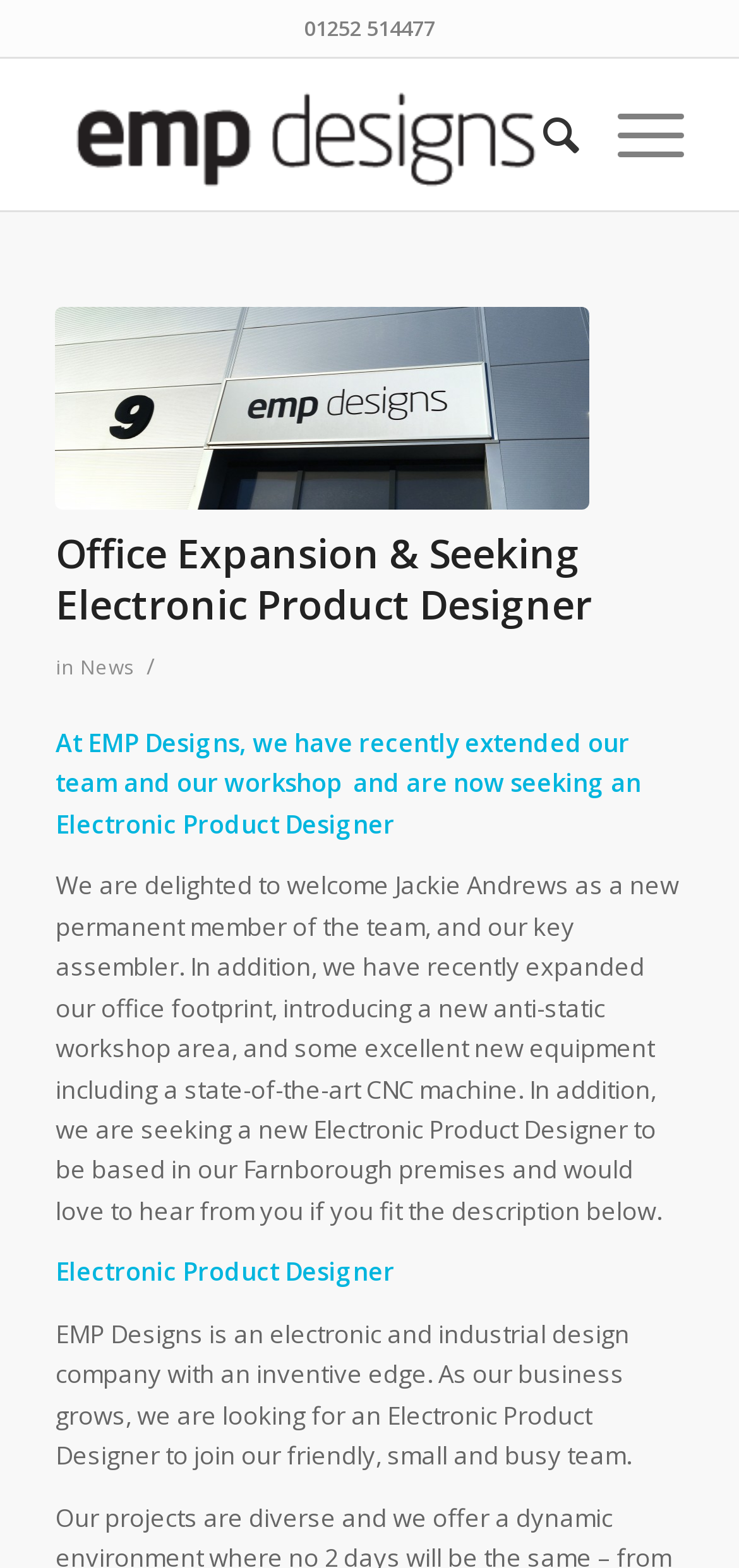What is the company name of the website?
Please look at the screenshot and answer in one word or a short phrase.

EMP Designs